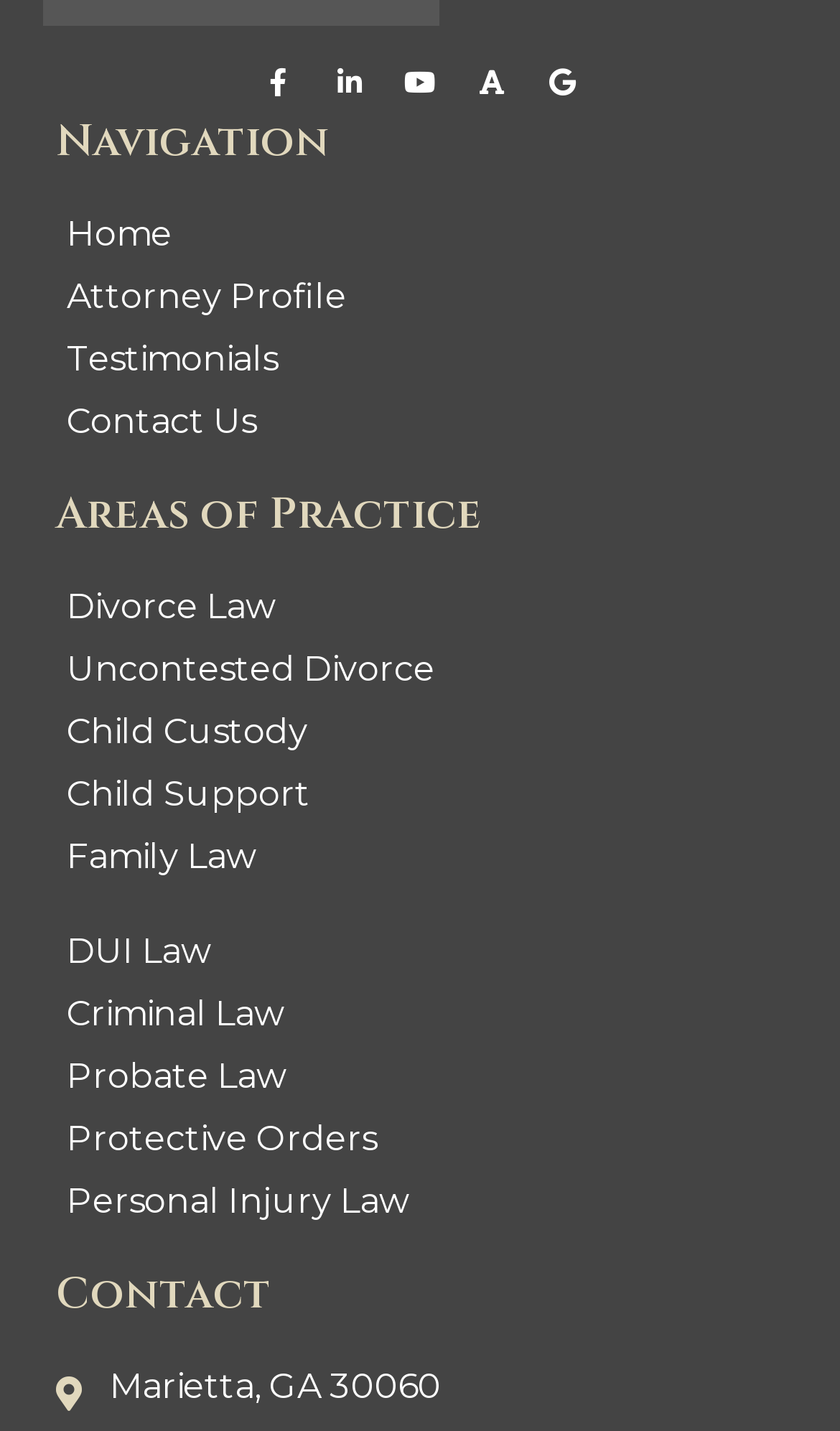What is the navigation menu item after 'Home'?
Please provide a single word or phrase as your answer based on the screenshot.

Attorney Profile